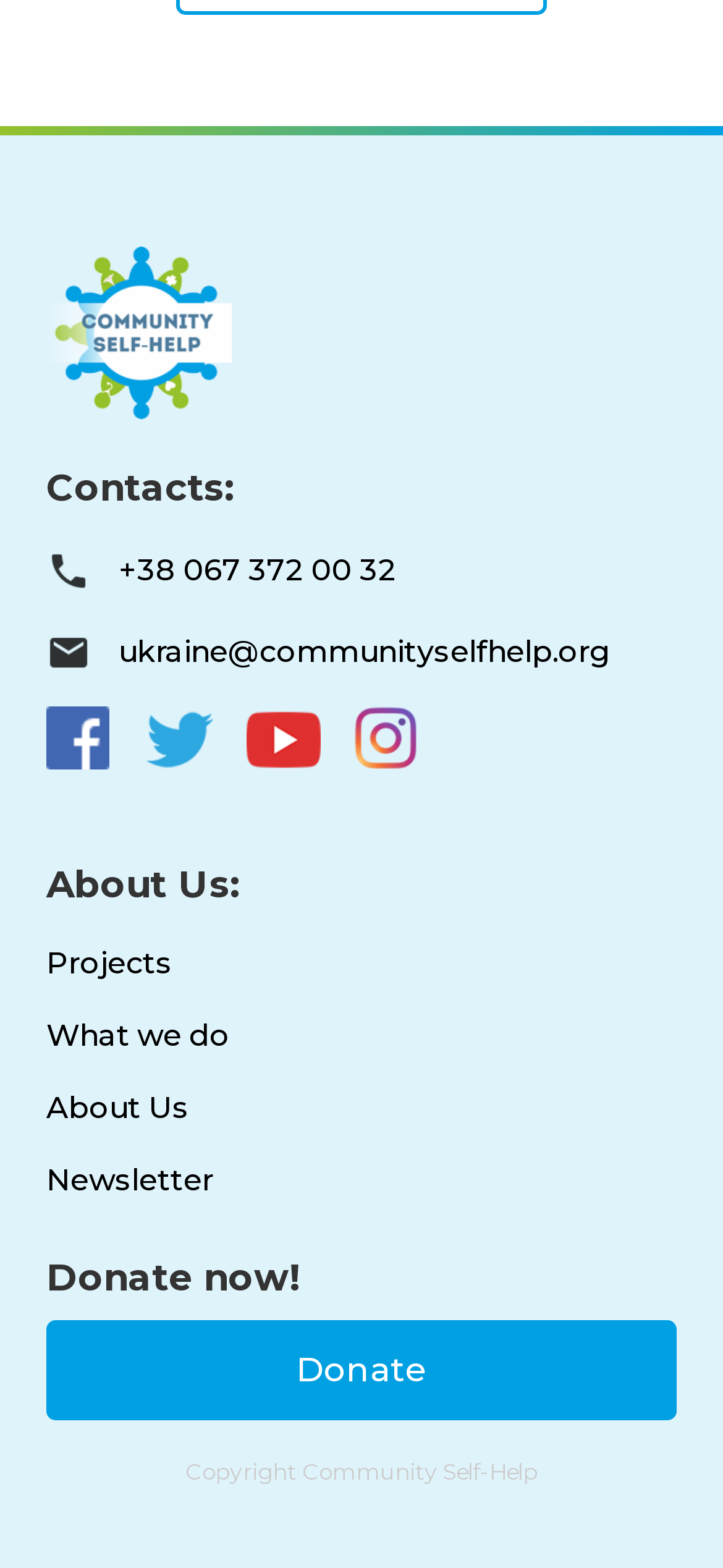Respond with a single word or phrase:
What is the call to action?

Donate now!